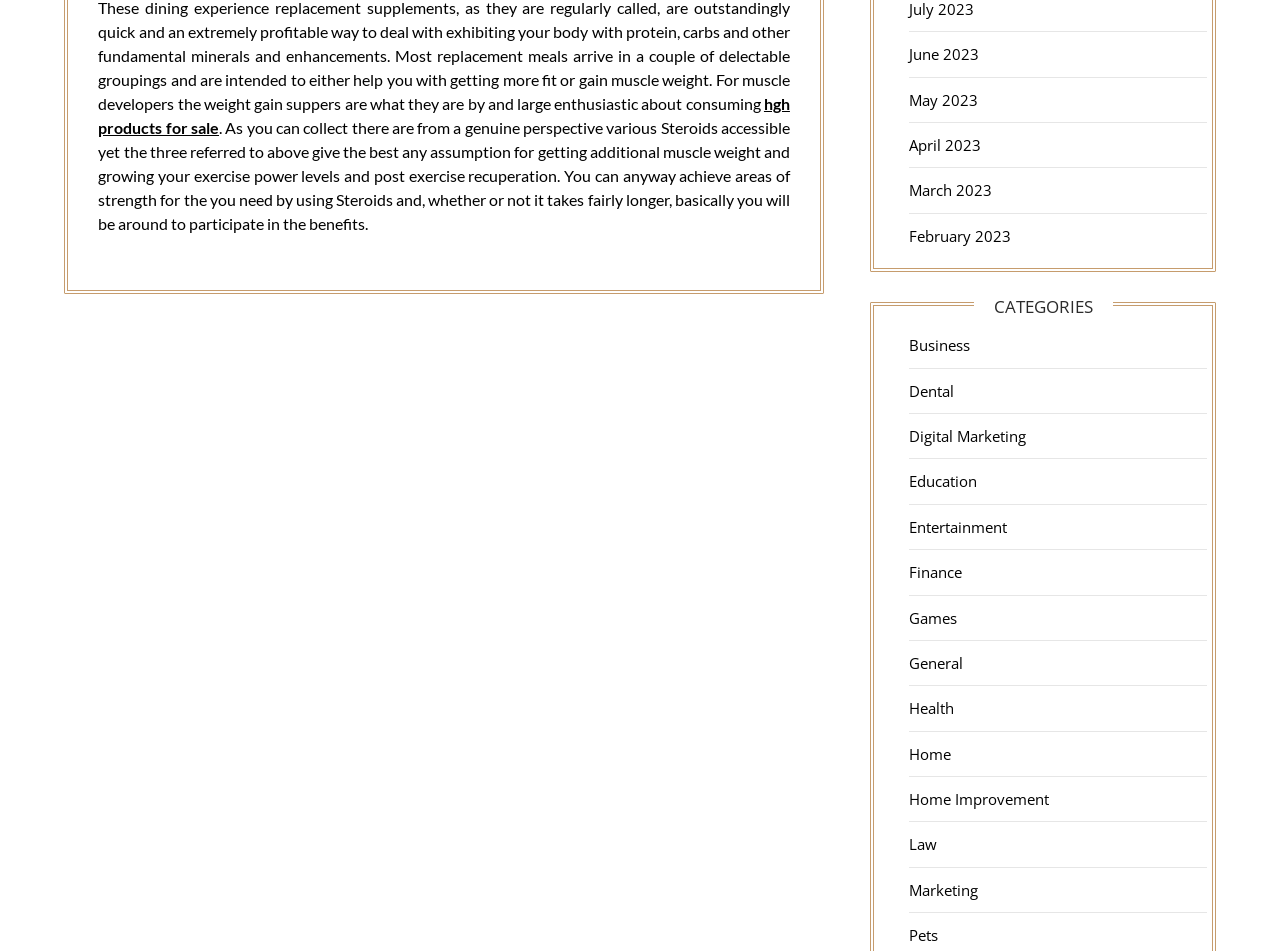Bounding box coordinates should be in the format (top-left x, top-left y, bottom-right x, bottom-right y) and all values should be floating point numbers between 0 and 1. Determine the bounding box coordinate for the UI element described as: hgh products for sale

[0.077, 0.099, 0.617, 0.144]